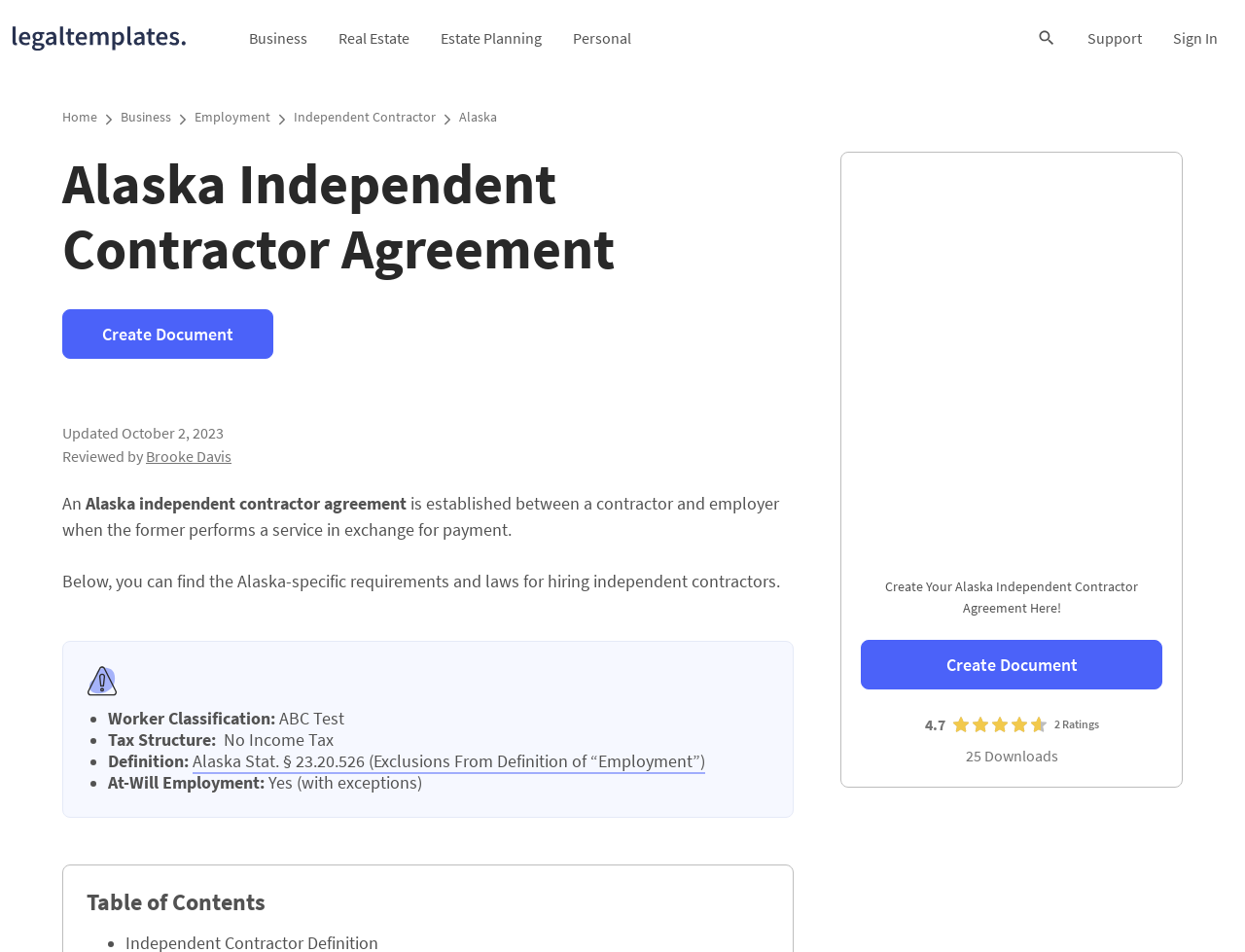Determine the bounding box coordinates of the clickable region to execute the instruction: "Click the 'Toggle Search' button". The coordinates should be four float numbers between 0 and 1, denoted as [left, top, right, bottom].

[0.82, 0.0, 0.861, 0.08]